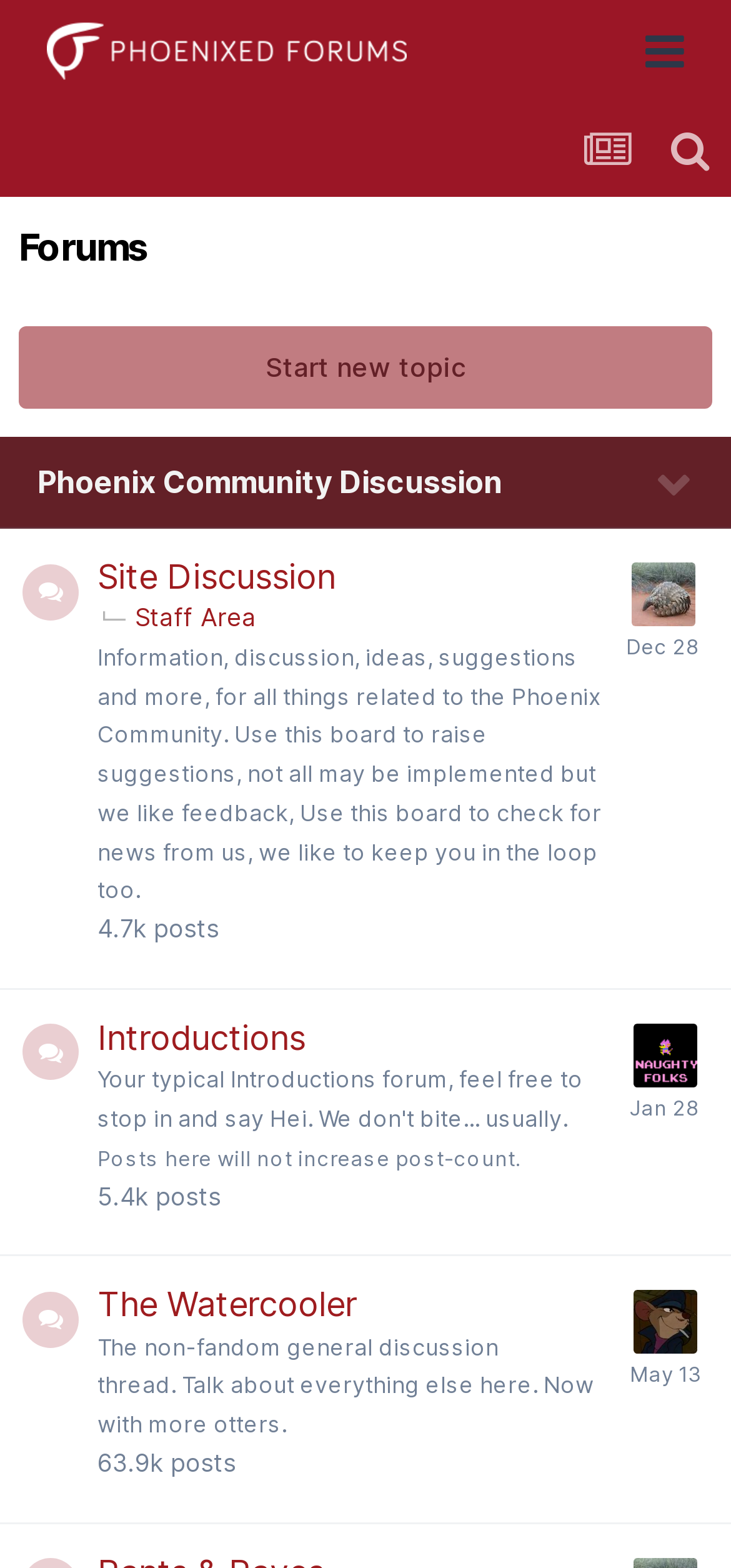What is the purpose of the Introductions board?
Look at the image and construct a detailed response to the question.

The purpose of the Introductions board can be found in the static text element that says 'Posts here will not increase post-count', which suggests that this board is for introductory posts that do not contribute to the overall post count.